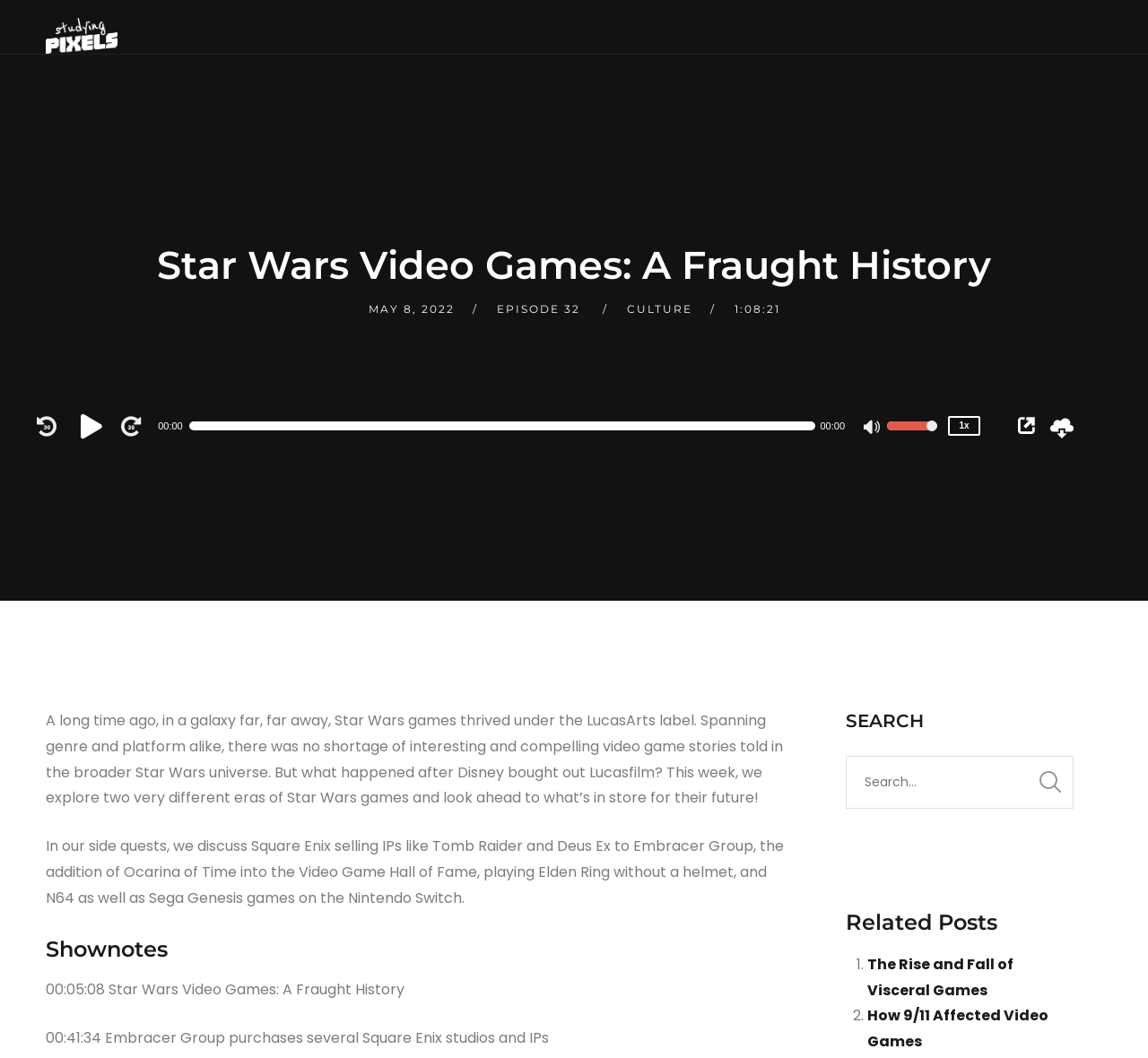Provide the bounding box coordinates of the area you need to click to execute the following instruction: "Read the article about The Rise and Fall of Visceral Games".

[0.755, 0.902, 0.883, 0.945]